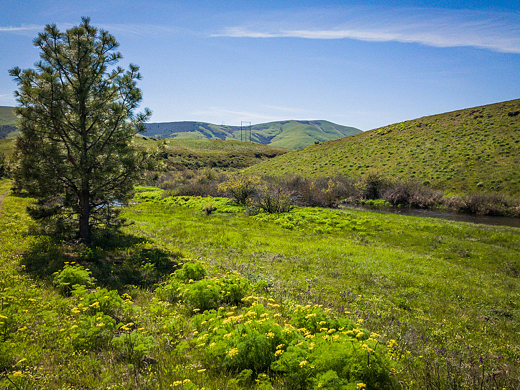What is the solitary tree casting on the grass?
Answer the question based on the image using a single word or a brief phrase.

Gentle shadows